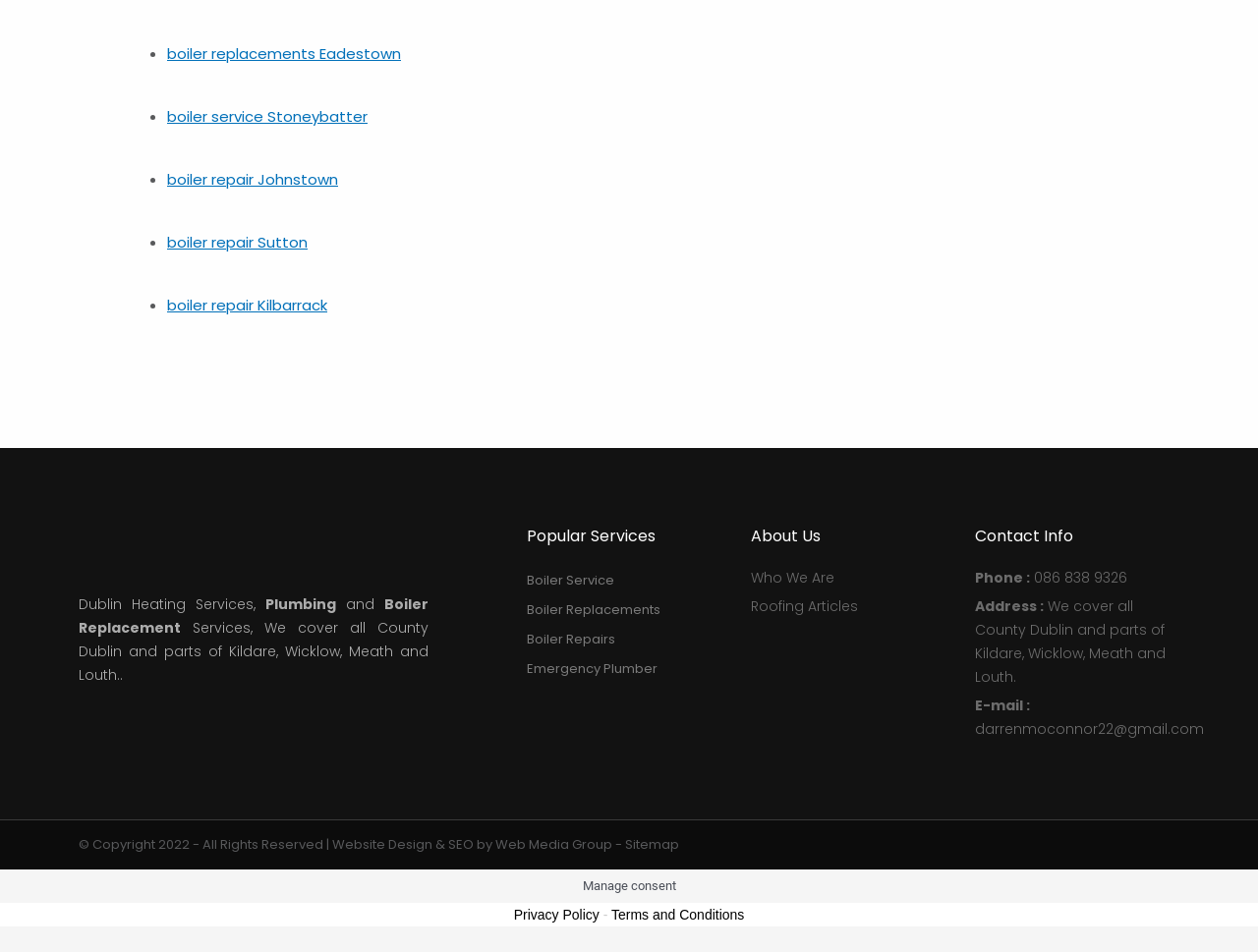Please mark the bounding box coordinates of the area that should be clicked to carry out the instruction: "check the Privacy Policy".

[0.408, 0.952, 0.476, 0.969]